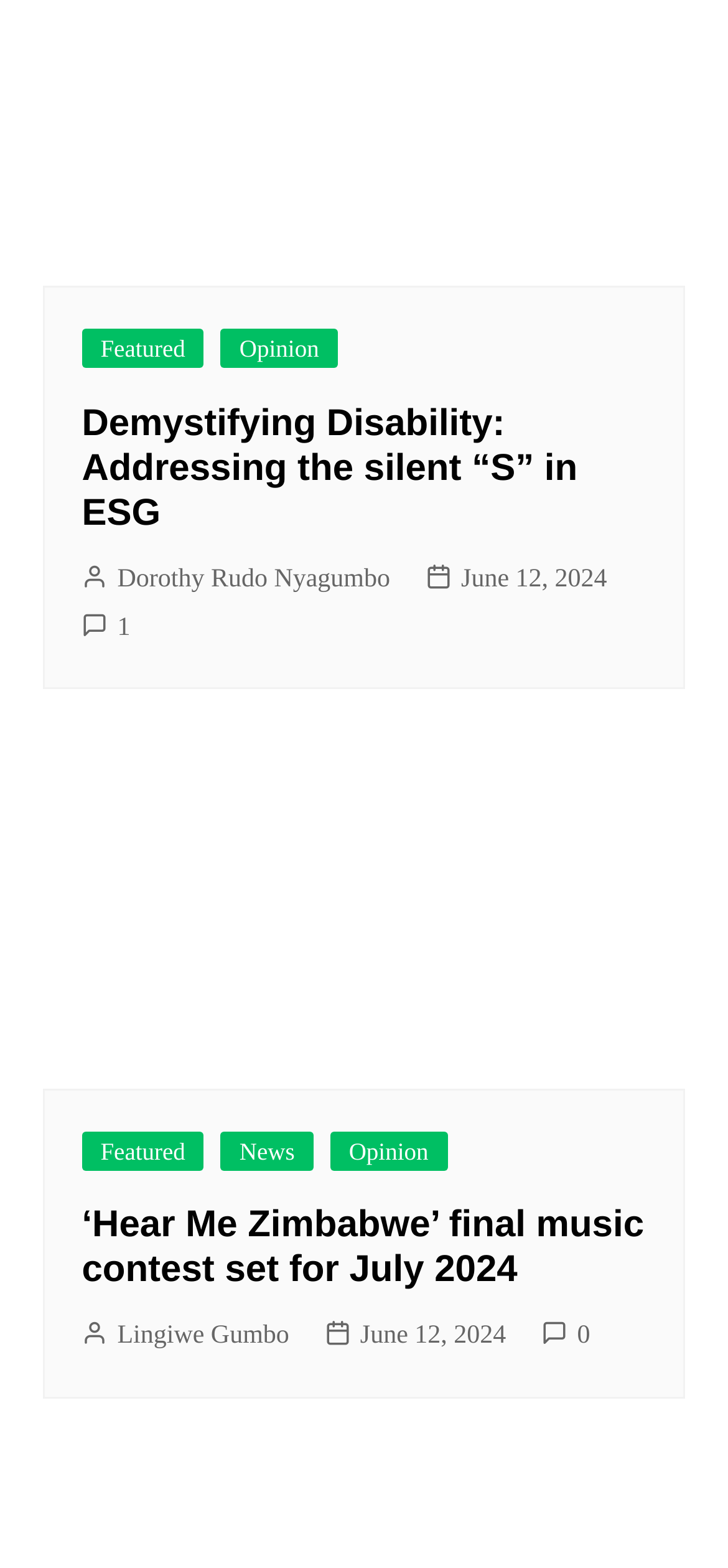Locate the bounding box coordinates of the region to be clicked to comply with the following instruction: "Check the date of the article". The coordinates must be four float numbers between 0 and 1, in the form [left, top, right, bottom].

[0.585, 0.355, 0.834, 0.384]